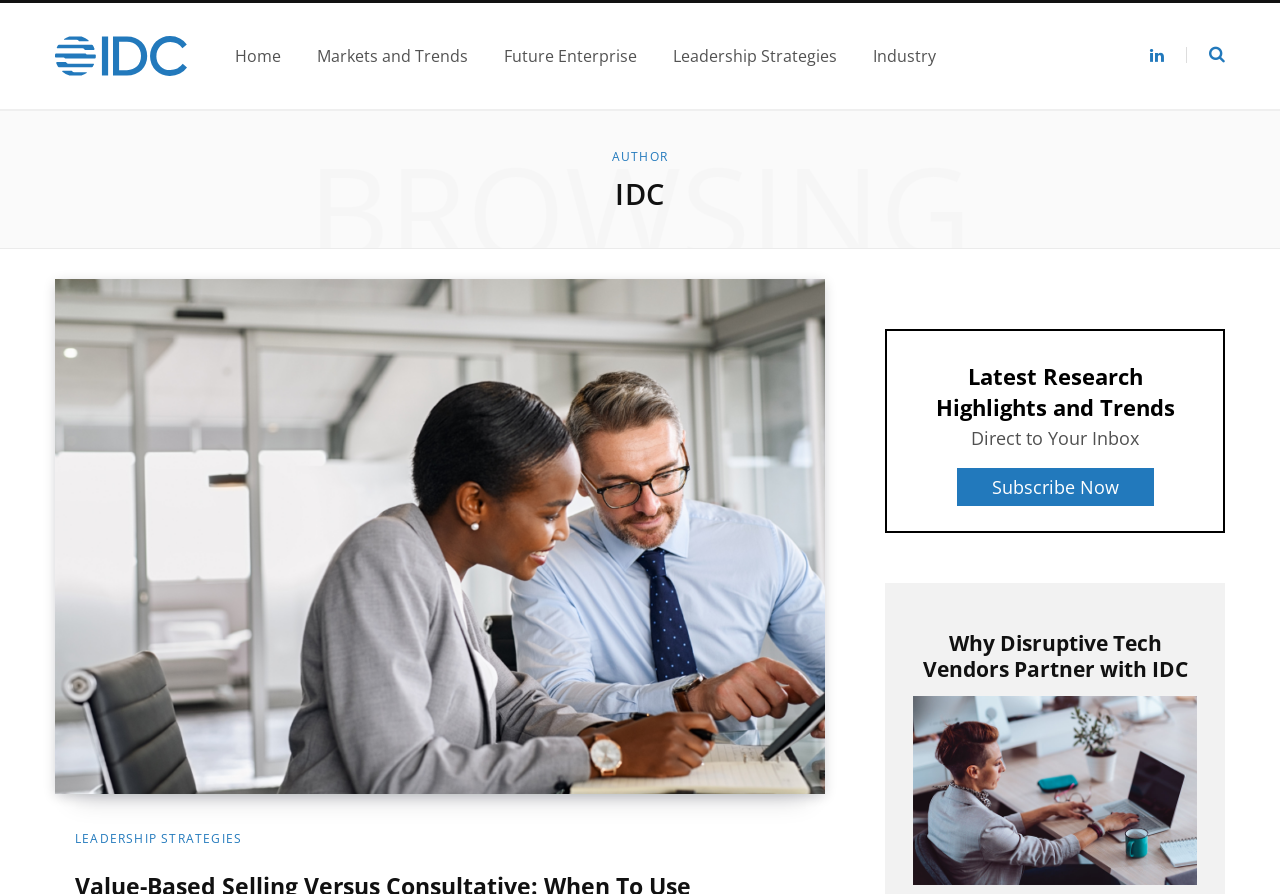How many social media links are there?
Based on the screenshot, provide a one-word or short-phrase response.

2